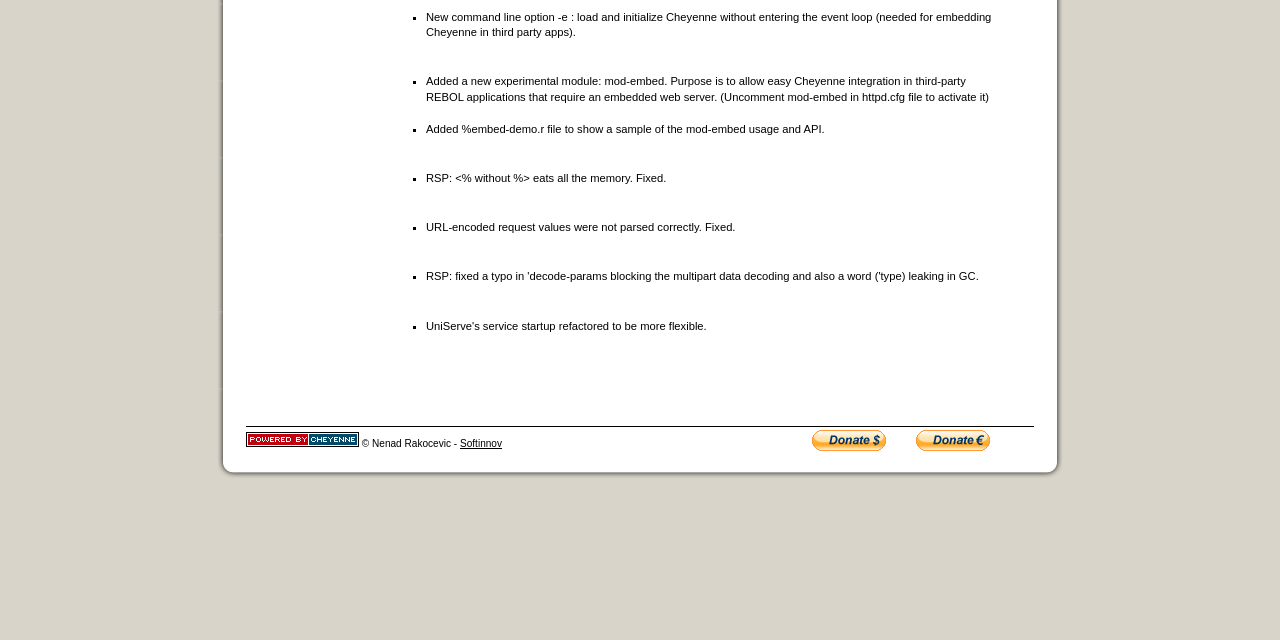Bounding box coordinates must be specified in the format (top-left x, top-left y, bottom-right x, bottom-right y). All values should be floating point numbers between 0 and 1. What are the bounding box coordinates of the UI element described as: Softinnov

[0.359, 0.684, 0.392, 0.701]